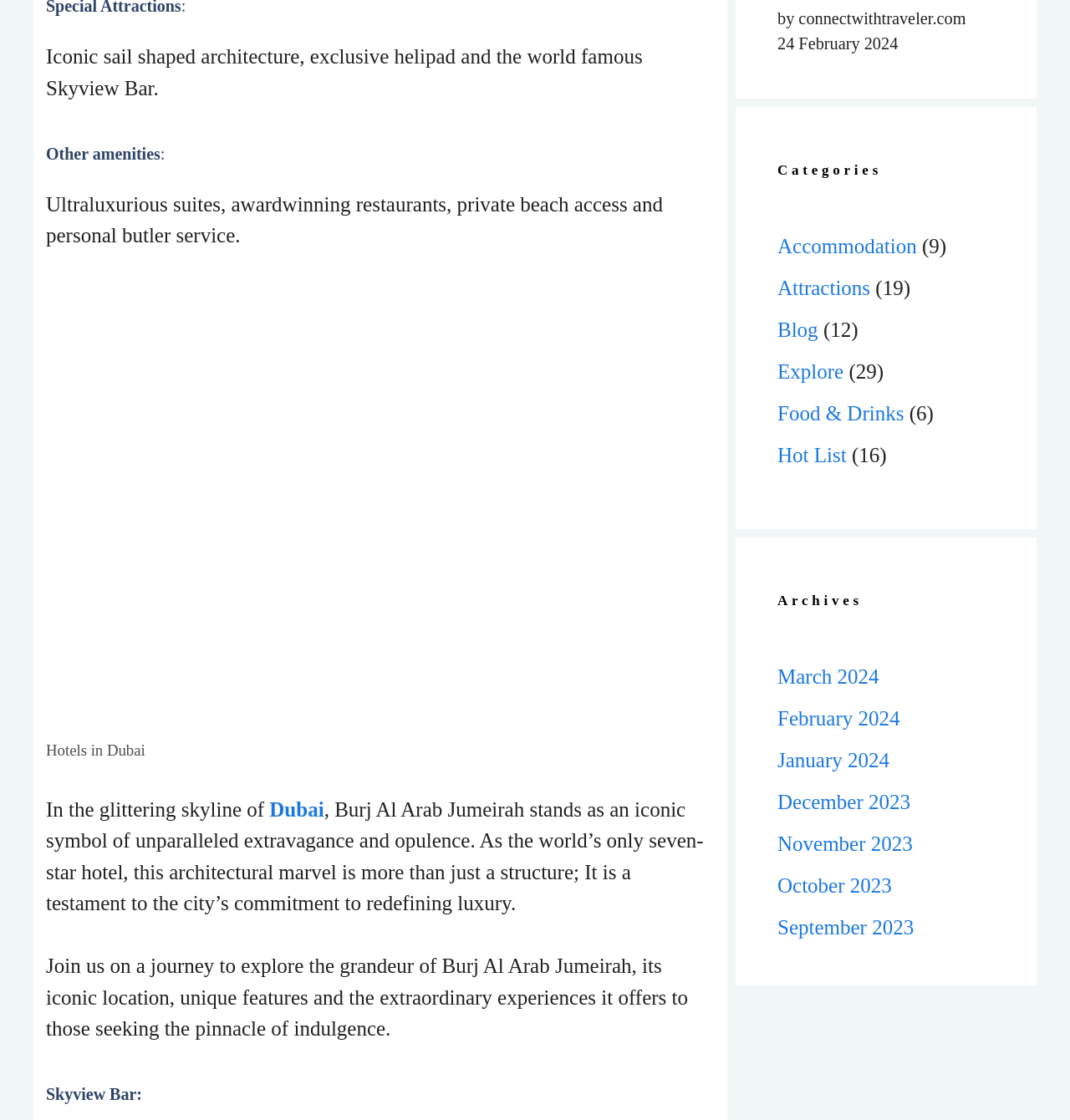Determine the bounding box coordinates of the region that needs to be clicked to achieve the task: "Read about Skyview Bar".

[0.043, 0.961, 0.668, 0.994]